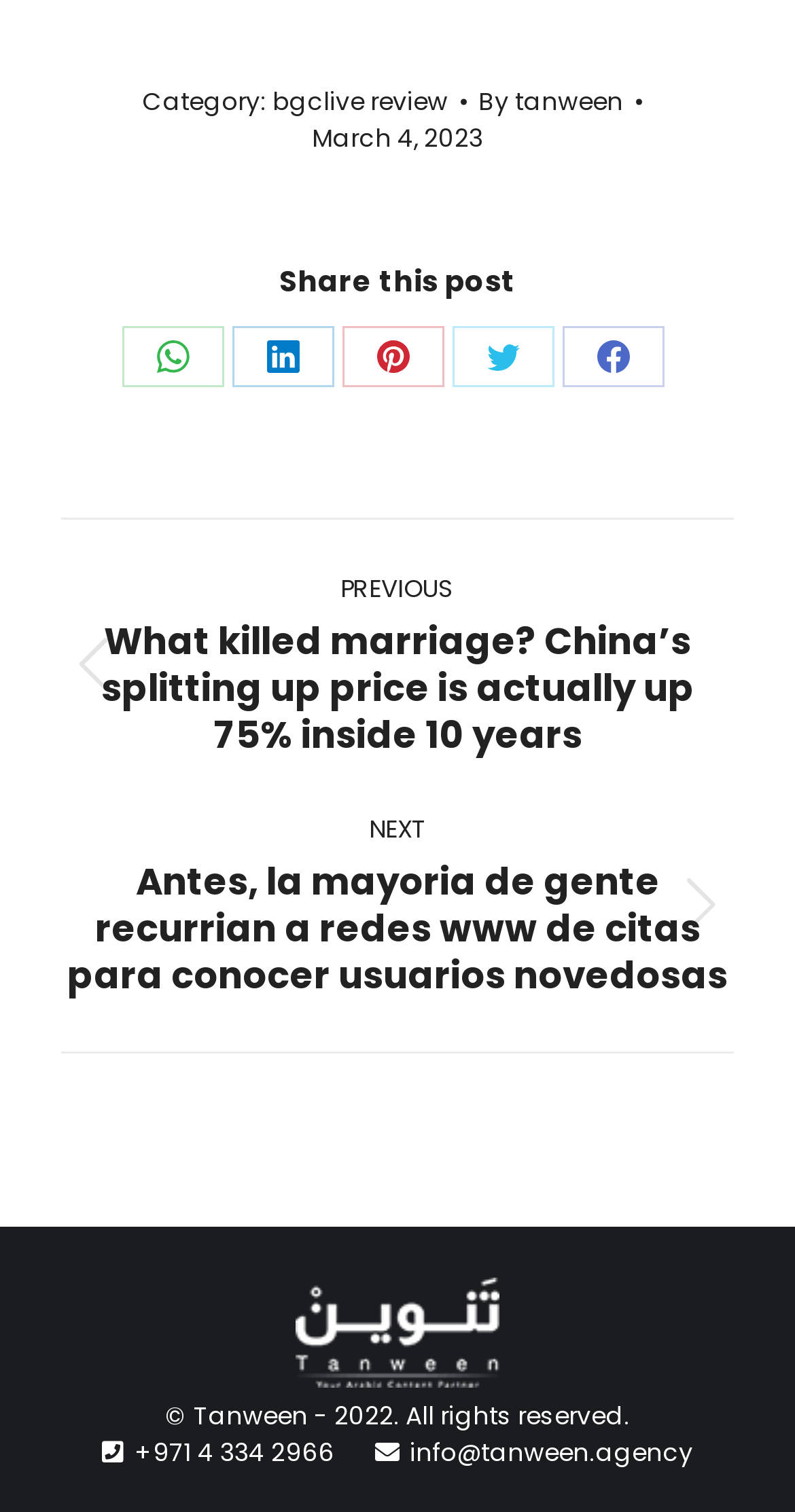Who is the author of the post?
Please give a detailed and elaborate answer to the question based on the image.

The webpage contains a link 'By tanween' which indicates that Tanween is the author of the post.